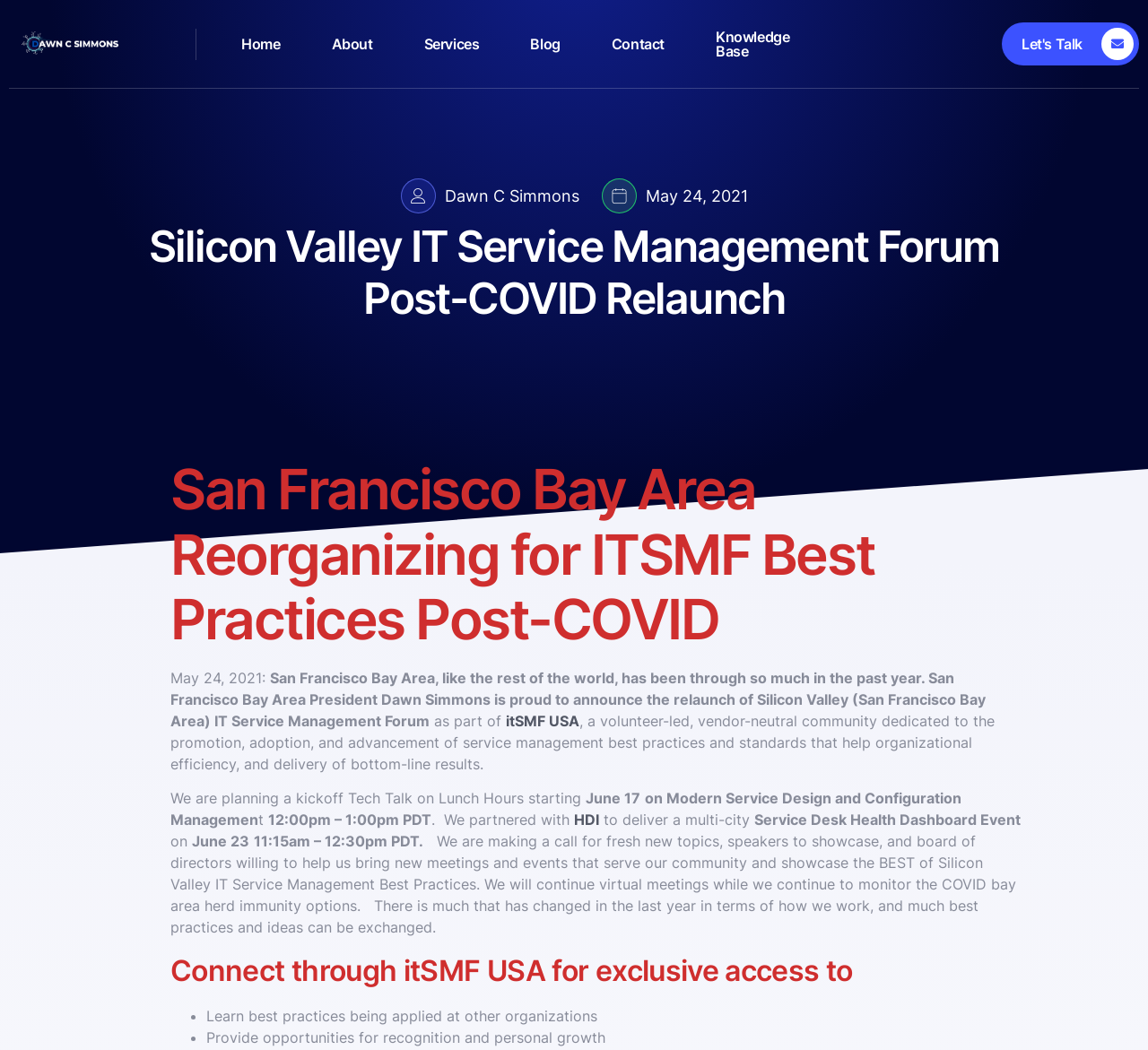Using the information in the image, could you please answer the following question in detail:
What is the name of the organization that partnered with HDI?

I found the name of the organization by reading the static text 'We partnered with HDI' and then looking for the link 'itSMF USA' which is mentioned earlier in the webpage as a volunteer-led, vendor-neutral community.